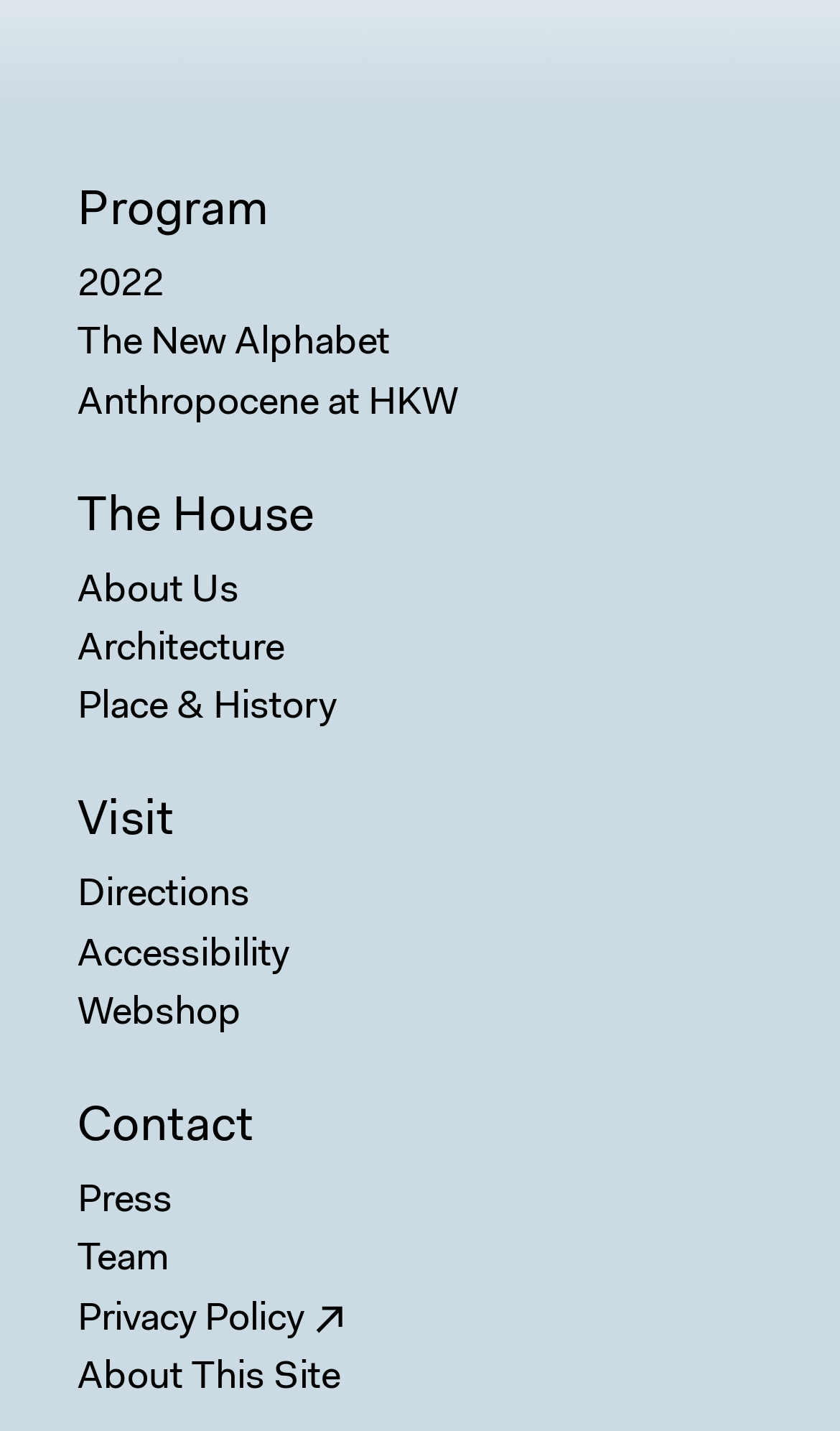Locate the coordinates of the bounding box for the clickable region that fulfills this instruction: "Go to the 'Webshop'".

[0.092, 0.689, 0.908, 0.73]